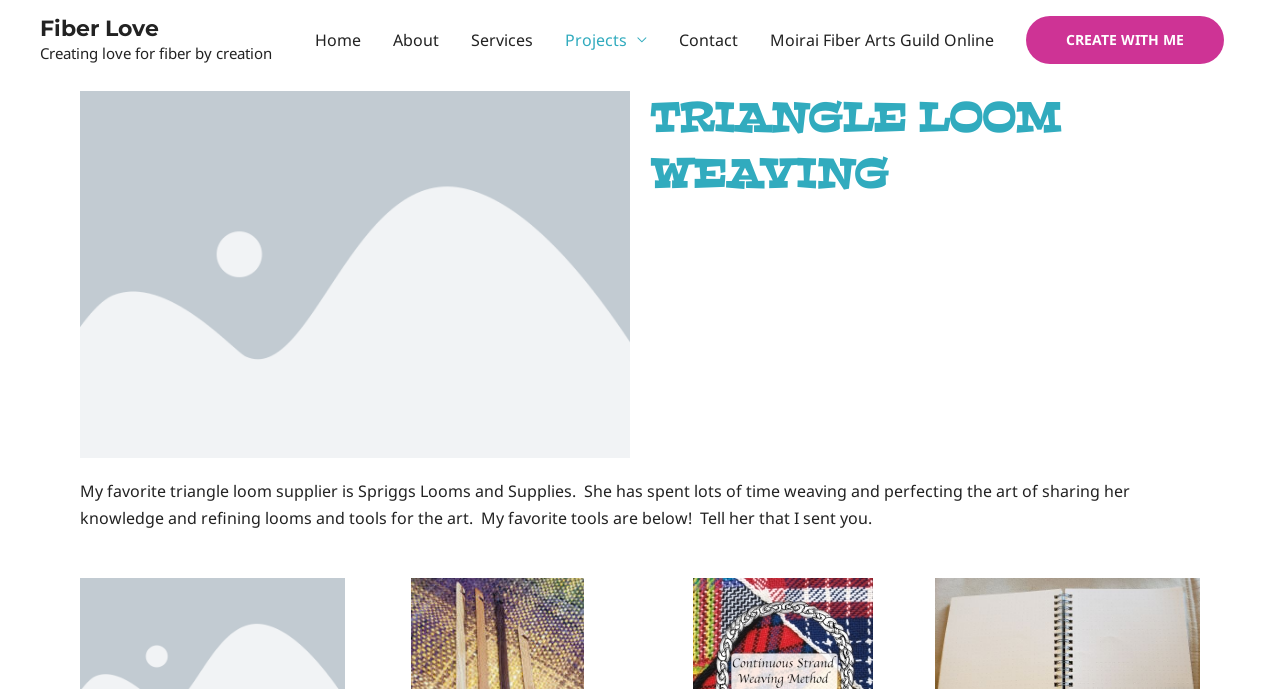What is the author's intention in mentioning the supplier?
Look at the image and respond with a one-word or short-phrase answer.

To recommend